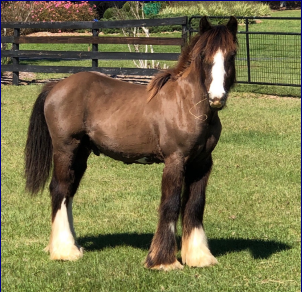Generate a detailed narrative of the image.

This image showcases a charming 2018 Gypsy Vanner Horse colt named IHF Bailey's Irish Cream. He is photographed in a lush green pasture, displaying an elegant stance. With his distinct brown coat and striking white blaze on his face, Bailey reflects the bold and beautiful characteristics of the Gypsy Vanner breed. His well-defined build suggests a potential for performance, echoing the impressive lineage of his sire, GG Oz The Wizard, a 5* Hall of Fame stallion, and his dam, WCF Mistique. Bailey has been extensively socialized, showing a sweet temperament, which is evident even in the image. This colt, located in Florida, is noted for his excellent breeding and gentle demeanor, making him a standout in the horse community.